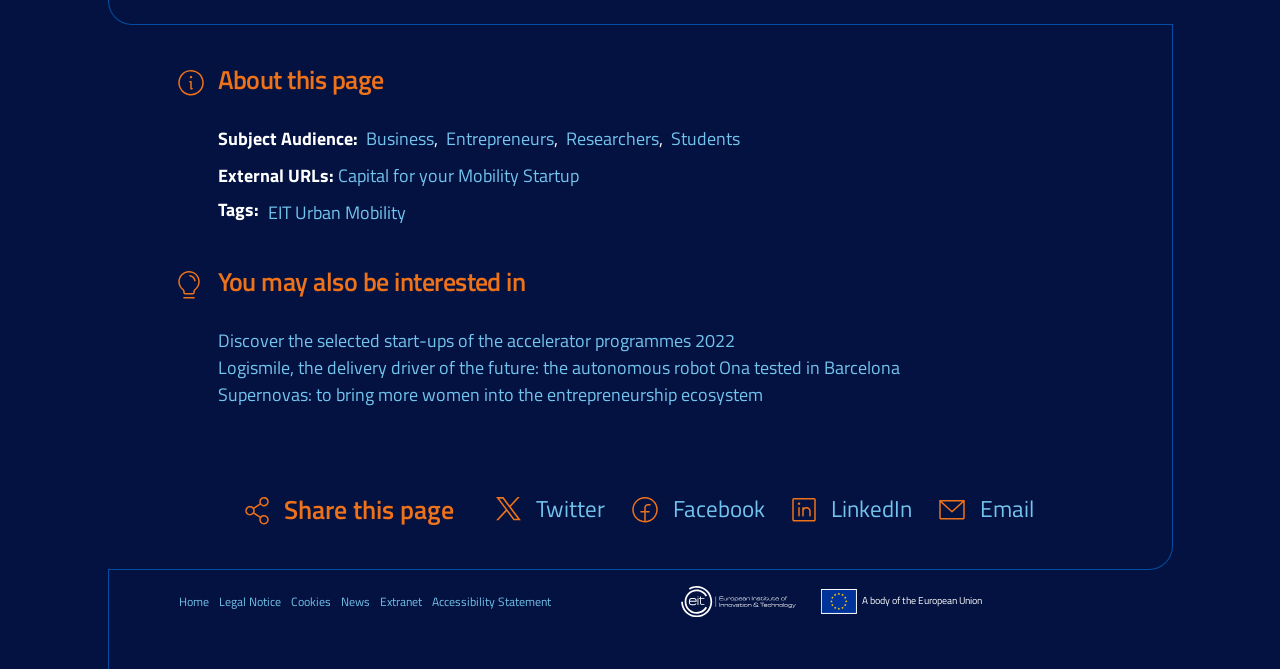Give a one-word or short-phrase answer to the following question: 
What is the name of the accelerator programme mentioned on the page?

EIT Urban Mobility